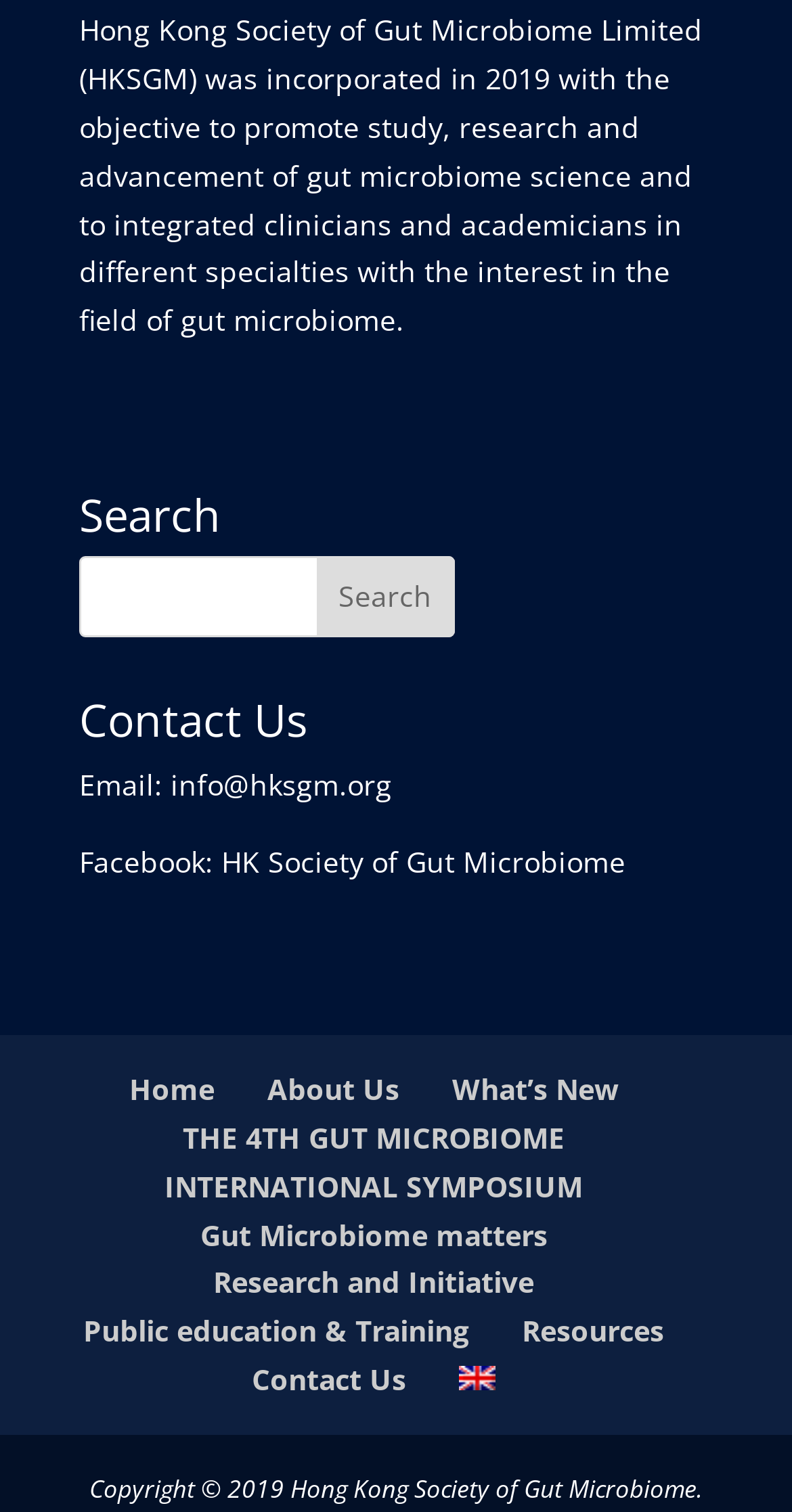Locate and provide the bounding box coordinates for the HTML element that matches this description: "Tripadvisor".

None